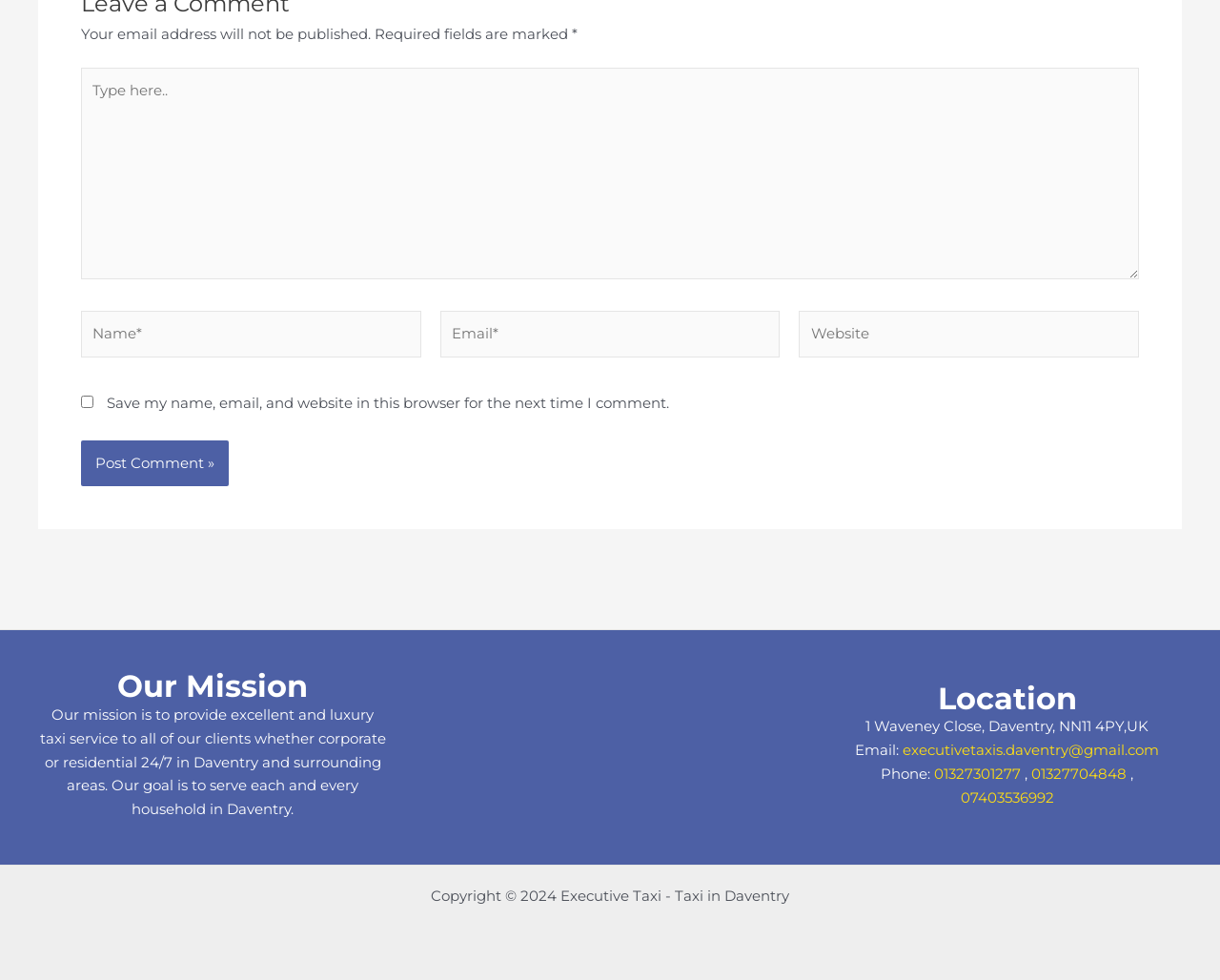Find the bounding box coordinates of the element to click in order to complete this instruction: "Type your email". The bounding box coordinates must be four float numbers between 0 and 1, denoted as [left, top, right, bottom].

[0.361, 0.317, 0.639, 0.365]